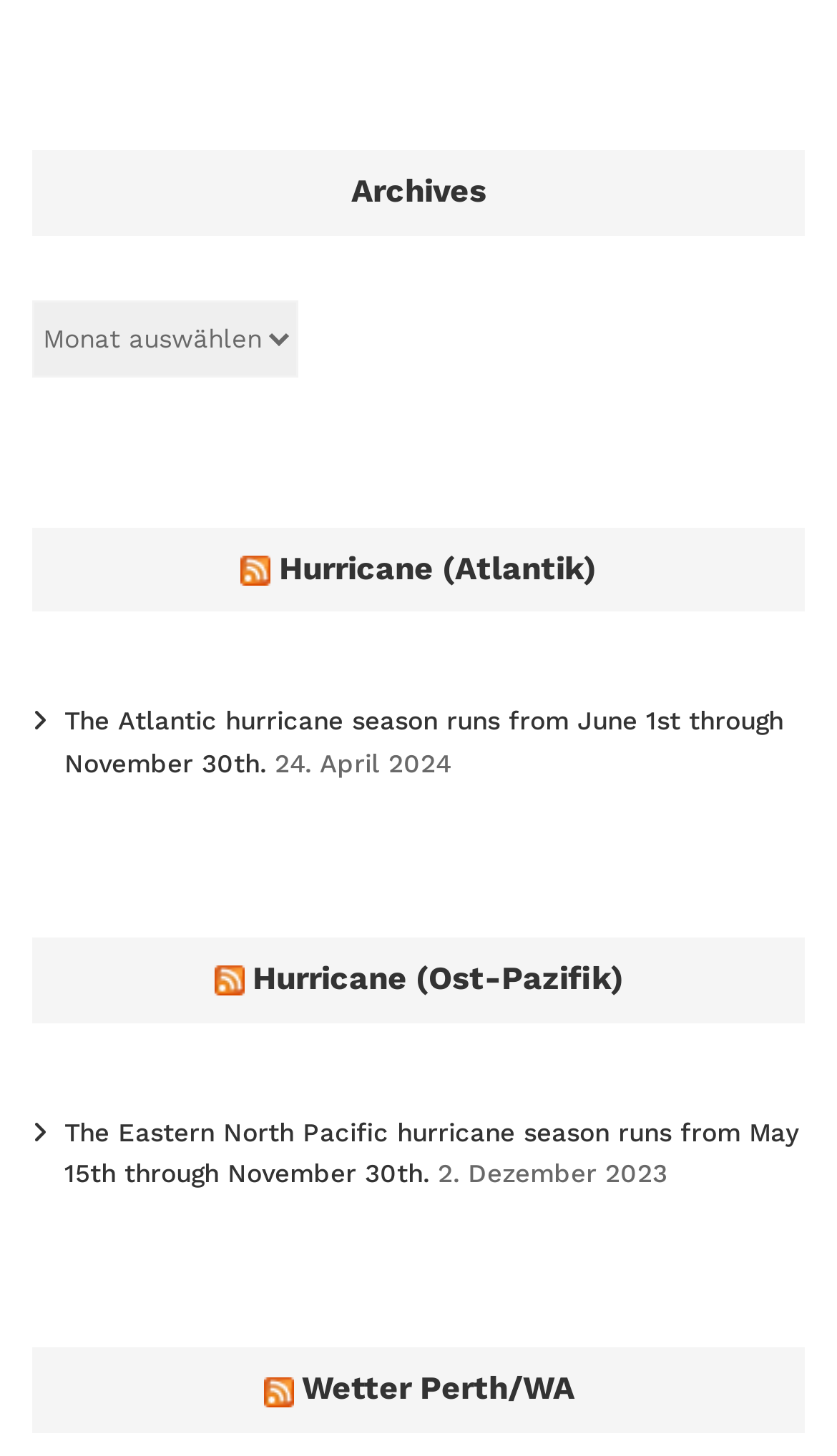Given the description: "Contact us", determine the bounding box coordinates of the UI element. The coordinates should be formatted as four float numbers between 0 and 1, [left, top, right, bottom].

None